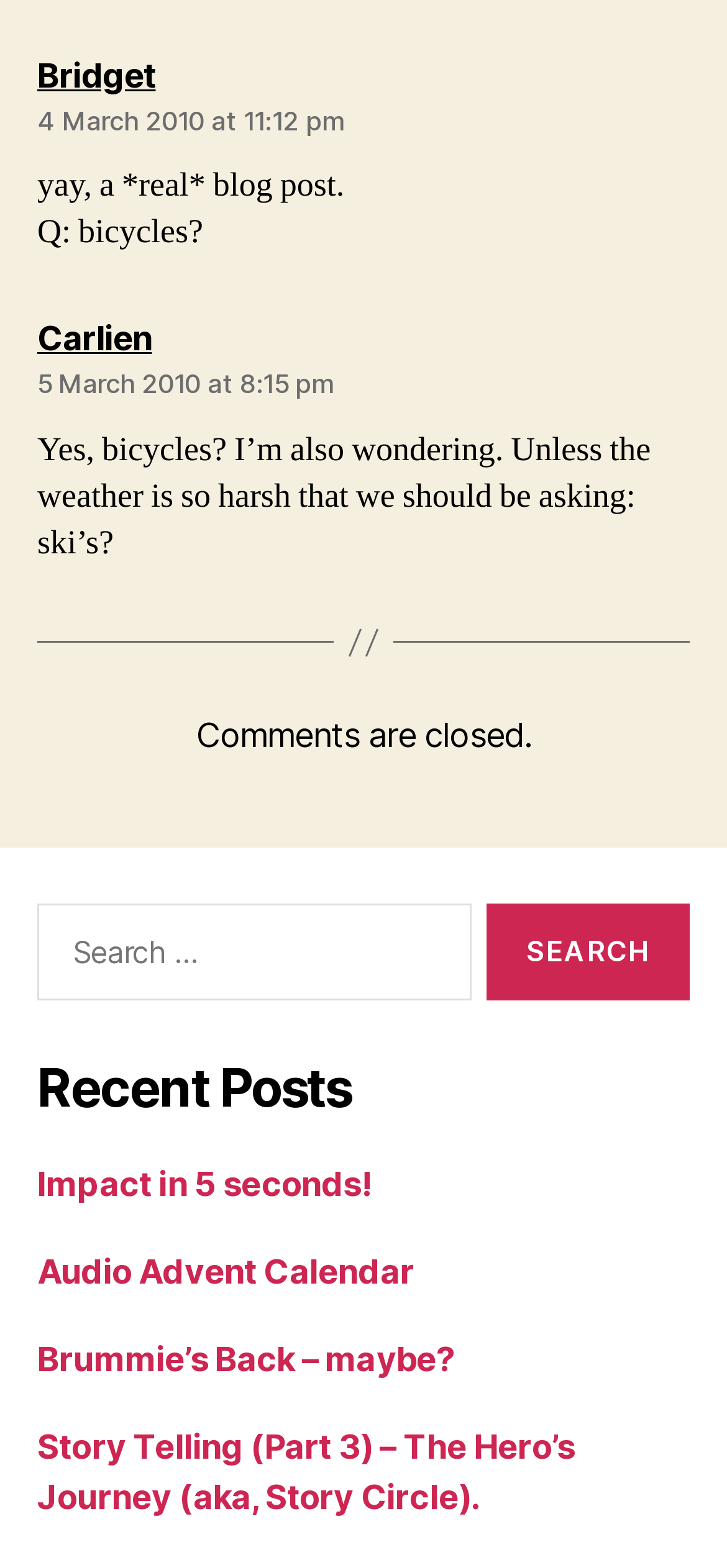Provide a brief response to the question using a single word or phrase: 
What is the date of the first comment?

4 March 2010